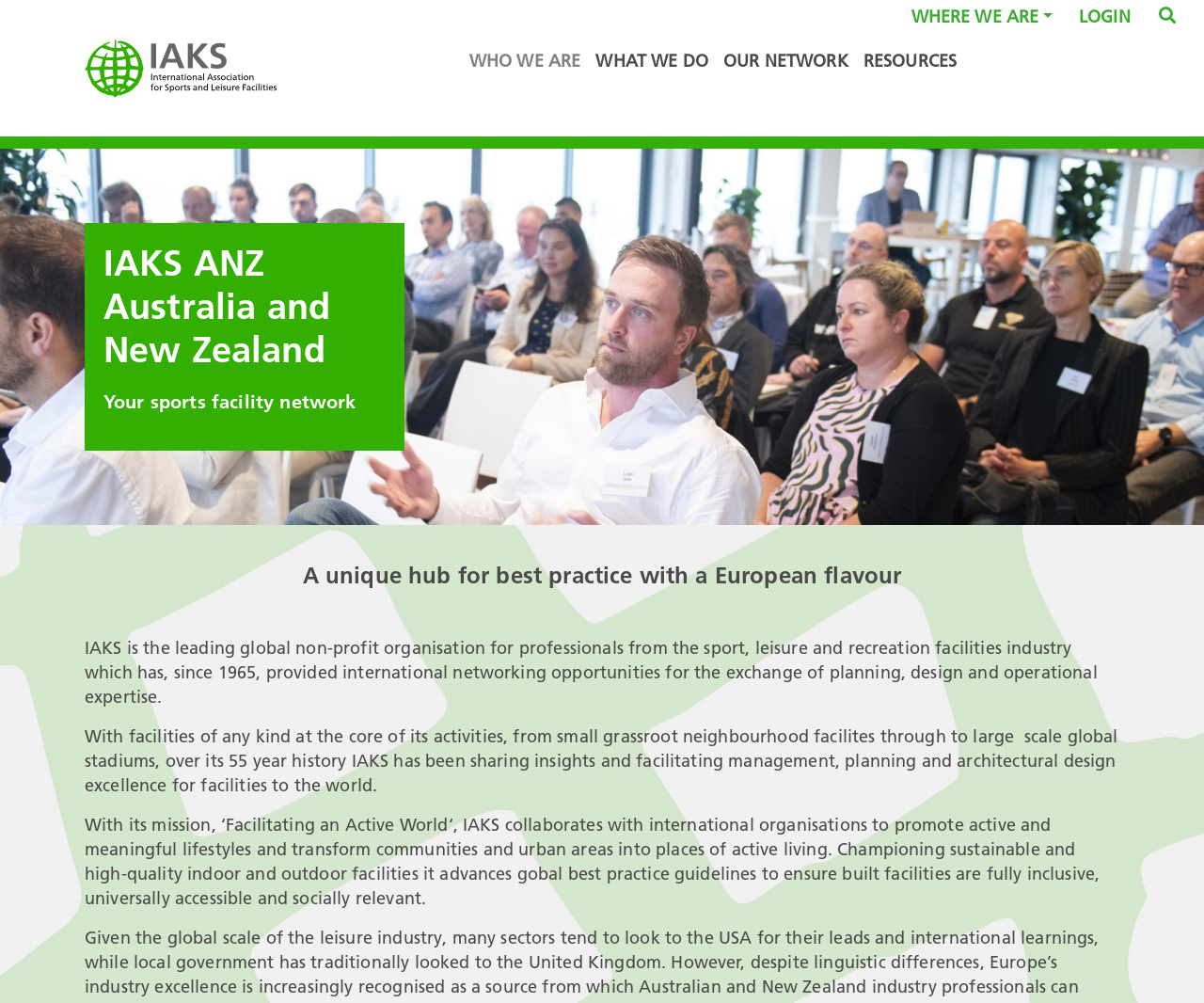Write an exhaustive caption that covers the webpage's main aspects.

The webpage is about IAKS ANZ Australia and New Zealand, a sports facility network. At the top, there is a "Skip to main content" link, followed by a site header banner that spans the entire width of the page. Within the header, there are several links, including "Home" with an accompanying image, and a main navigation menu with links to "WHO WE ARE", "WHAT WE DO", "OUR NETWORK", and "RESOURCES". 

To the right of the navigation menu, there is a "LOGIN" link and a small icon represented by "\uf002". Below the header, there is a large responsive slider image that takes up most of the page width. 

The main content area has a heading that reads "IAKS ANZ Australia and New Zealand Your sports facility network", followed by a subheading "A unique hub for best practice with a European flavour". There are four paragraphs of text that describe IAKS, a global non-profit organisation for professionals in the sport, leisure, and recreation facilities industry. The text explains IAKS' mission, its activities, and its goals of promoting active and meaningful lifestyles and transforming communities.